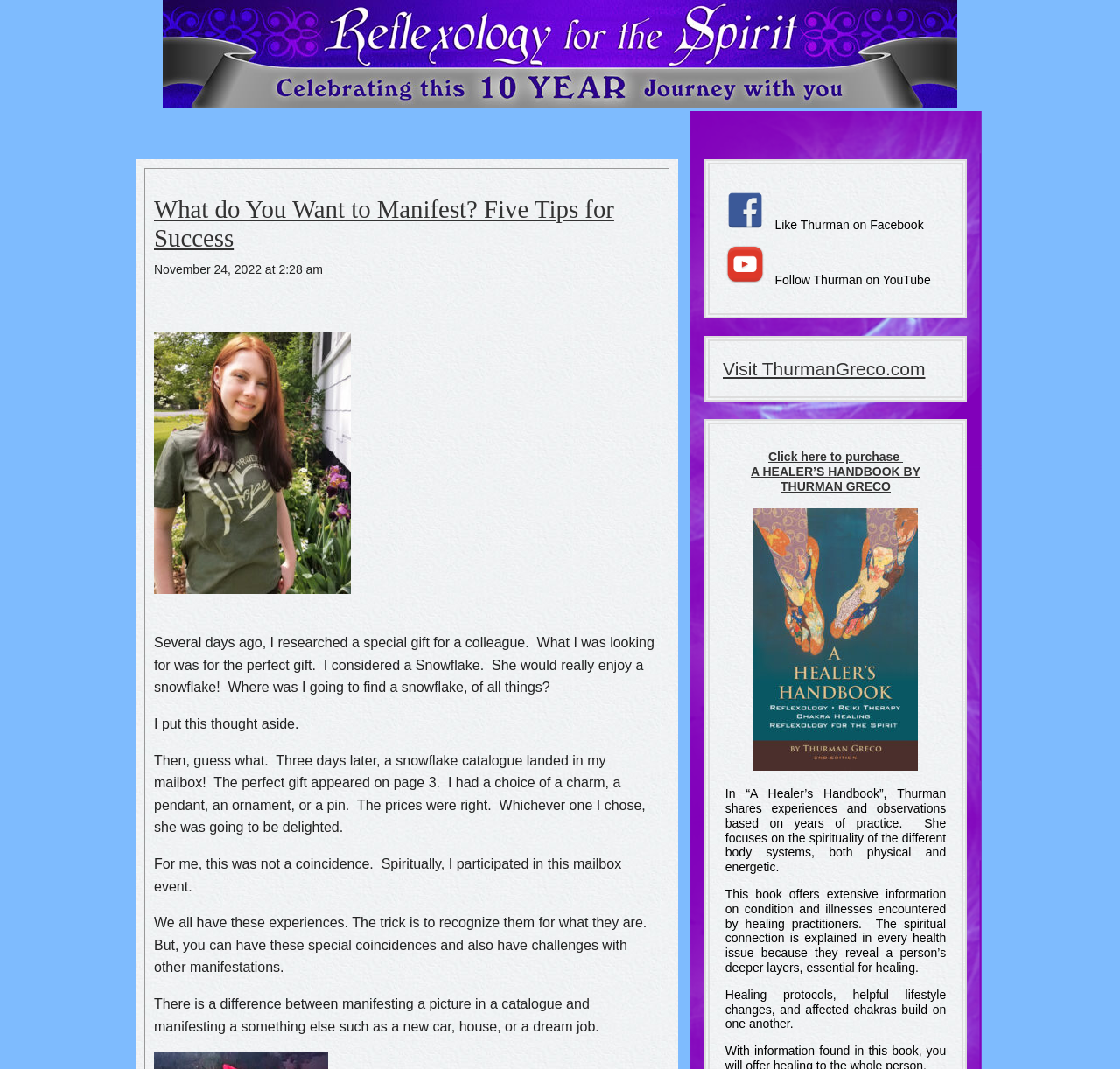Provide a one-word or short-phrase answer to the question:
What is the title of the article?

What do You Want to Manifest?